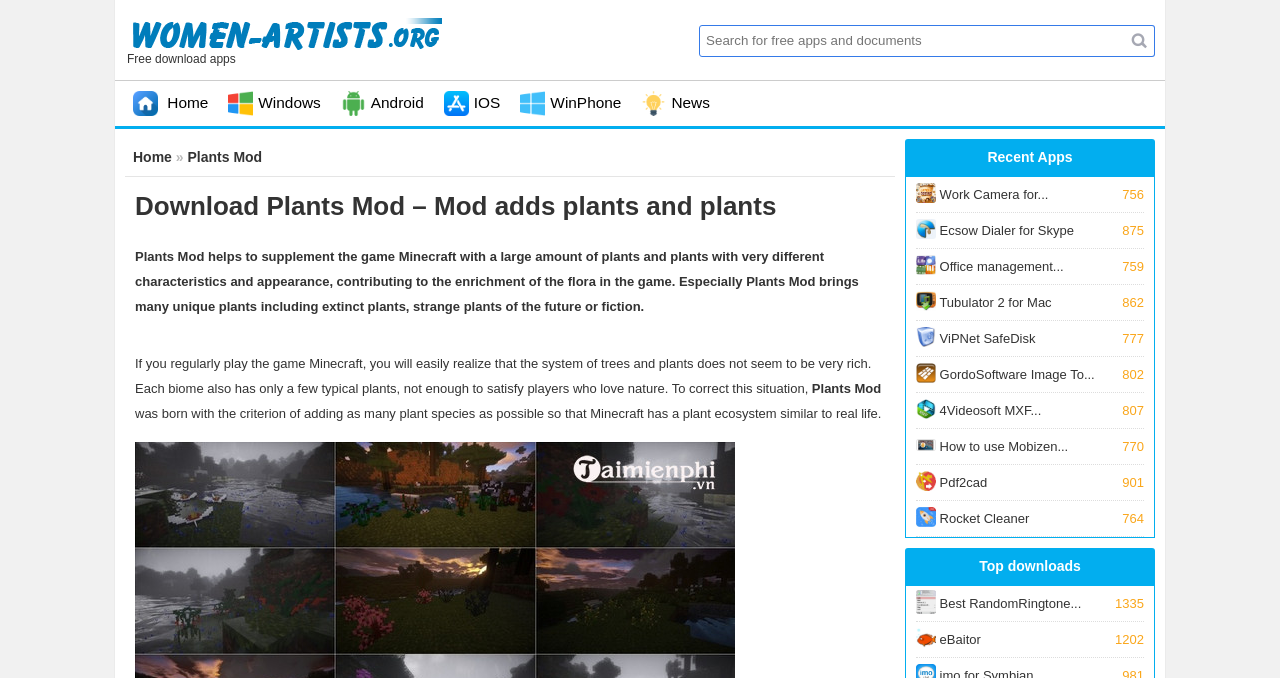Show the bounding box coordinates of the region that should be clicked to follow the instruction: "Go to the 'Home' page."

[0.096, 0.125, 0.171, 0.177]